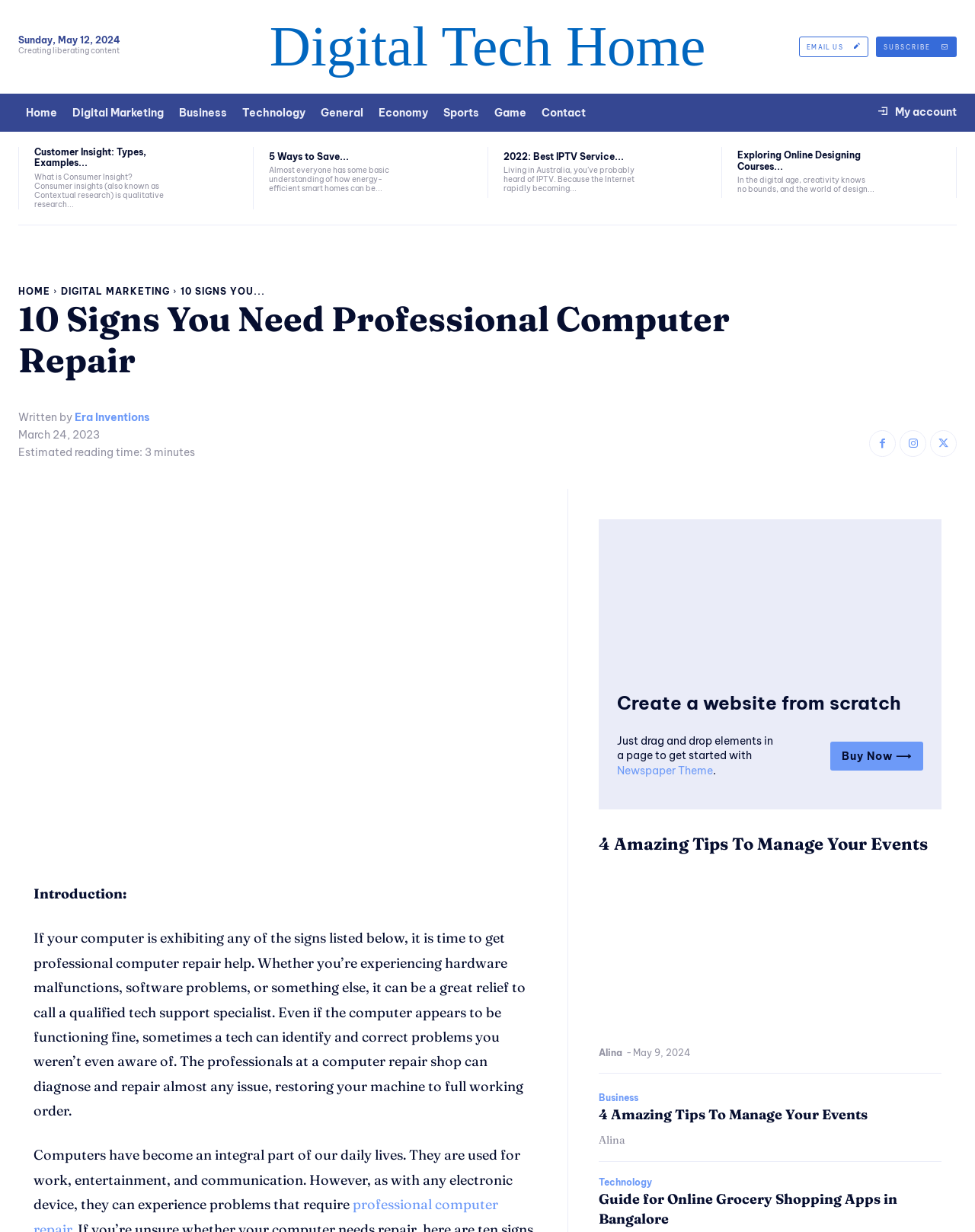Indicate the bounding box coordinates of the element that must be clicked to execute the instruction: "Explore 'Customer Insight: Types, Examples & Tools Guide'". The coordinates should be given as four float numbers between 0 and 1, i.e., [left, top, right, bottom].

[0.191, 0.119, 0.244, 0.16]